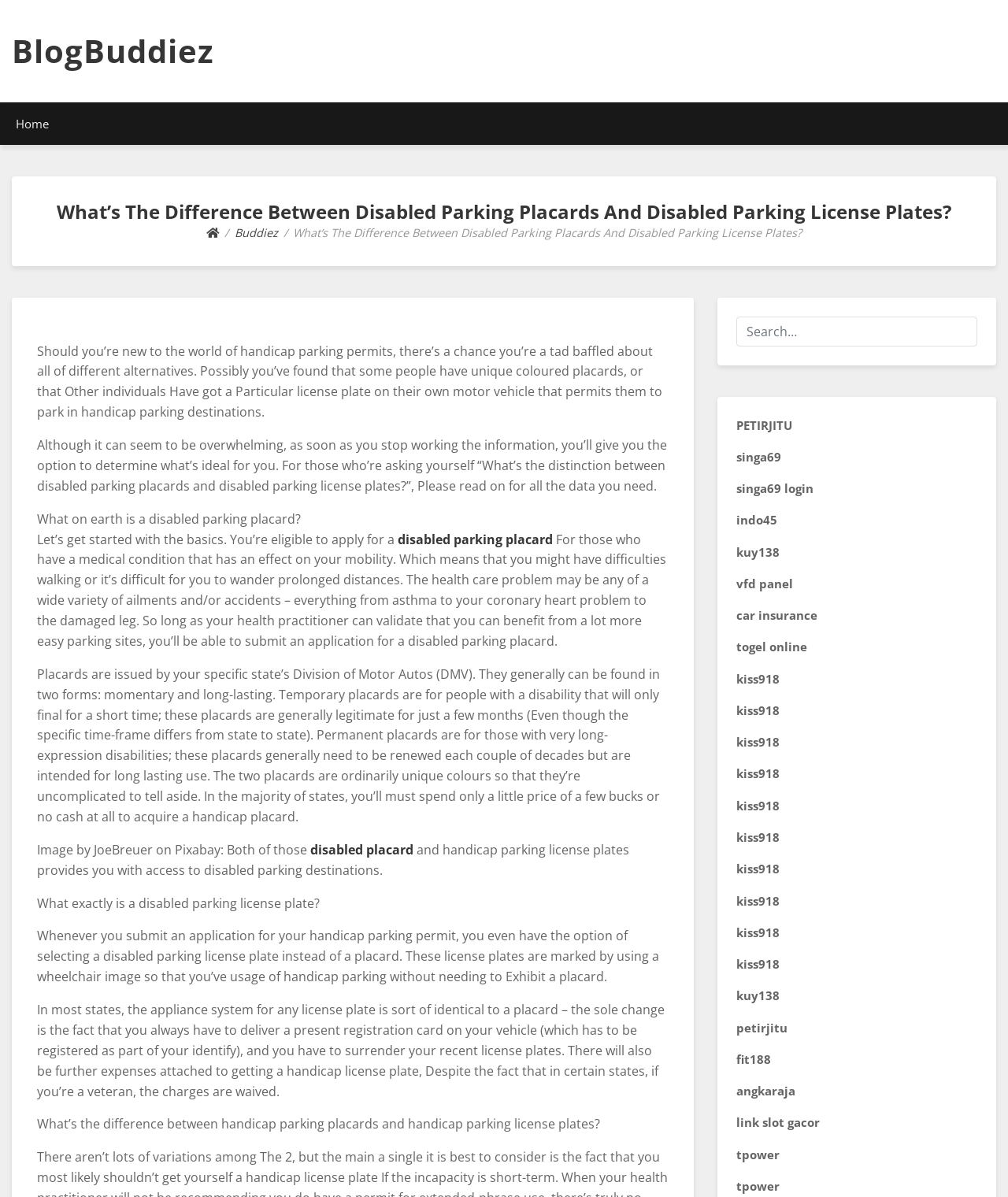Please specify the bounding box coordinates of the clickable region to carry out the following instruction: "Click on the 'disabled placard' link". The coordinates should be four float numbers between 0 and 1, in the format [left, top, right, bottom].

[0.308, 0.703, 0.41, 0.717]